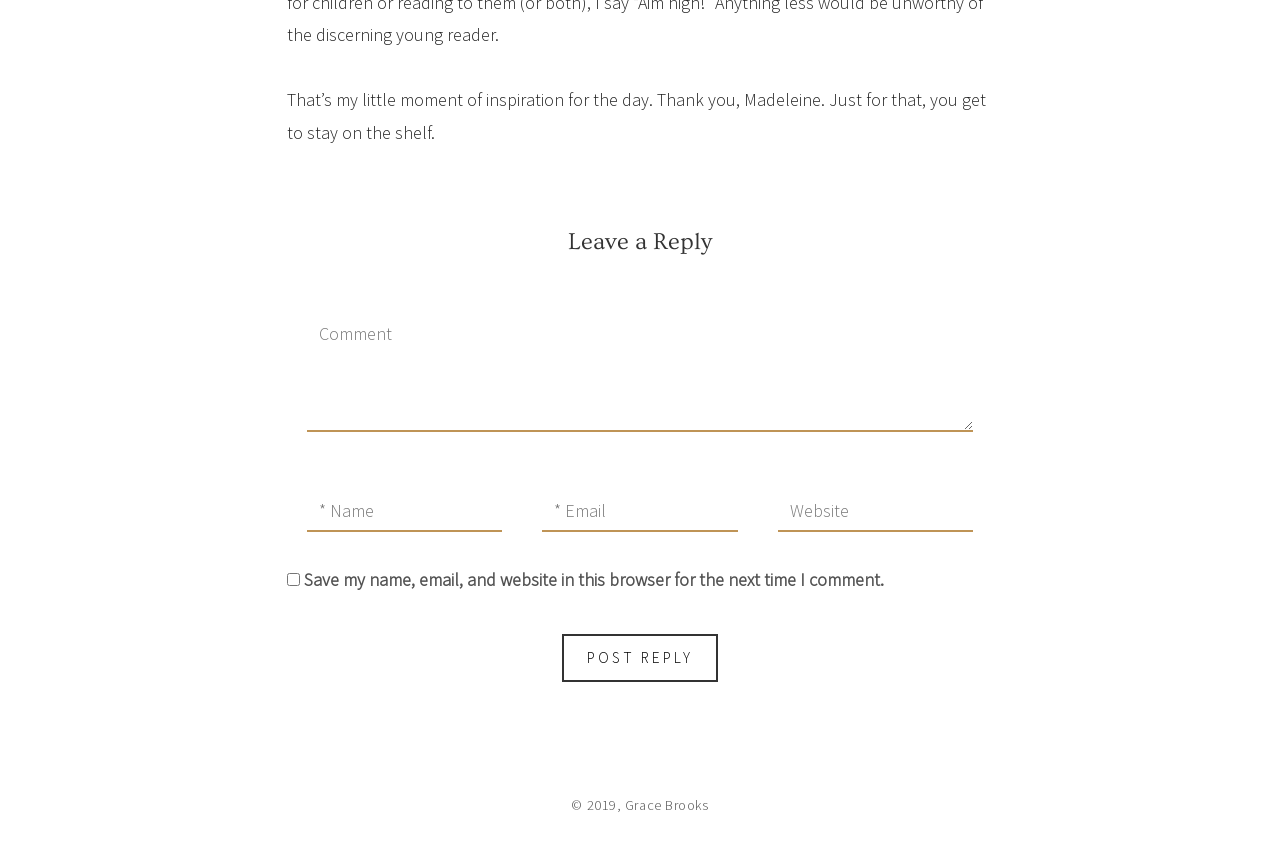What is the text on the 'Post Reply' button?
Carefully analyze the image and provide a detailed answer to the question.

I found a button element with the text 'POST REPLY' inside it. This is the text on the 'Post Reply' button.